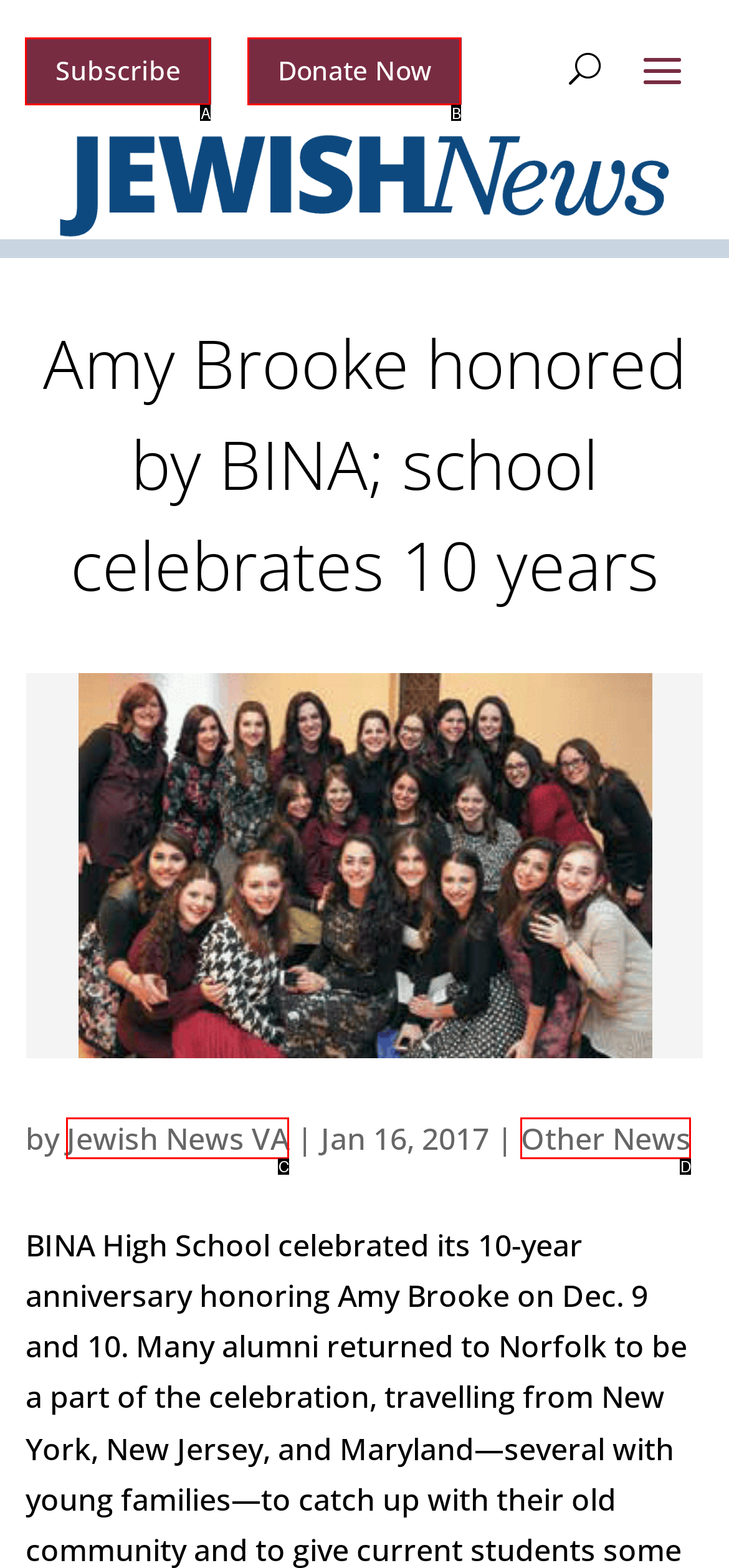Based on the element described as: Jewish News VA
Find and respond with the letter of the correct UI element.

C